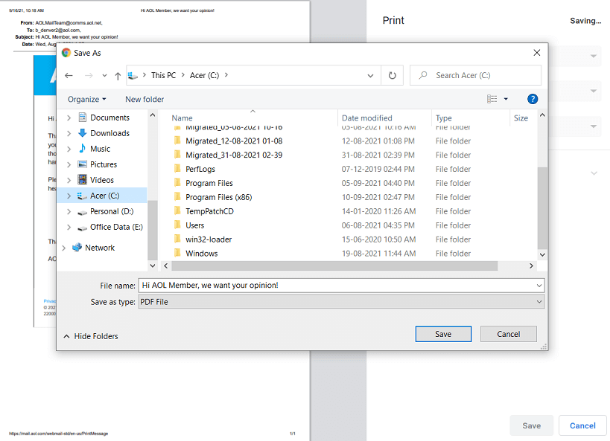Detail all significant aspects of the image you see.

The image depicts a "Save As" dialog box on a Windows operating system, where the user is selecting a target location to save an exported AOL email. The directory structure shows multiple folders, including "Documents," "Music," "Pictures," "Videos," and a specific folder labeled "Acer (C)." This interface allows users to navigate through their computer's files, showcasing various file folders and options on the left sidebar. The user is prompted to enter a file name for the document being saved, with a default input text reading "Hi AOL Member, we want your opinion!" Additionally, the save options indicate that the file type is set to PDF. The window also features buttons for saving or canceling the action, emphasizing a straightforward user experience for managing file exports.